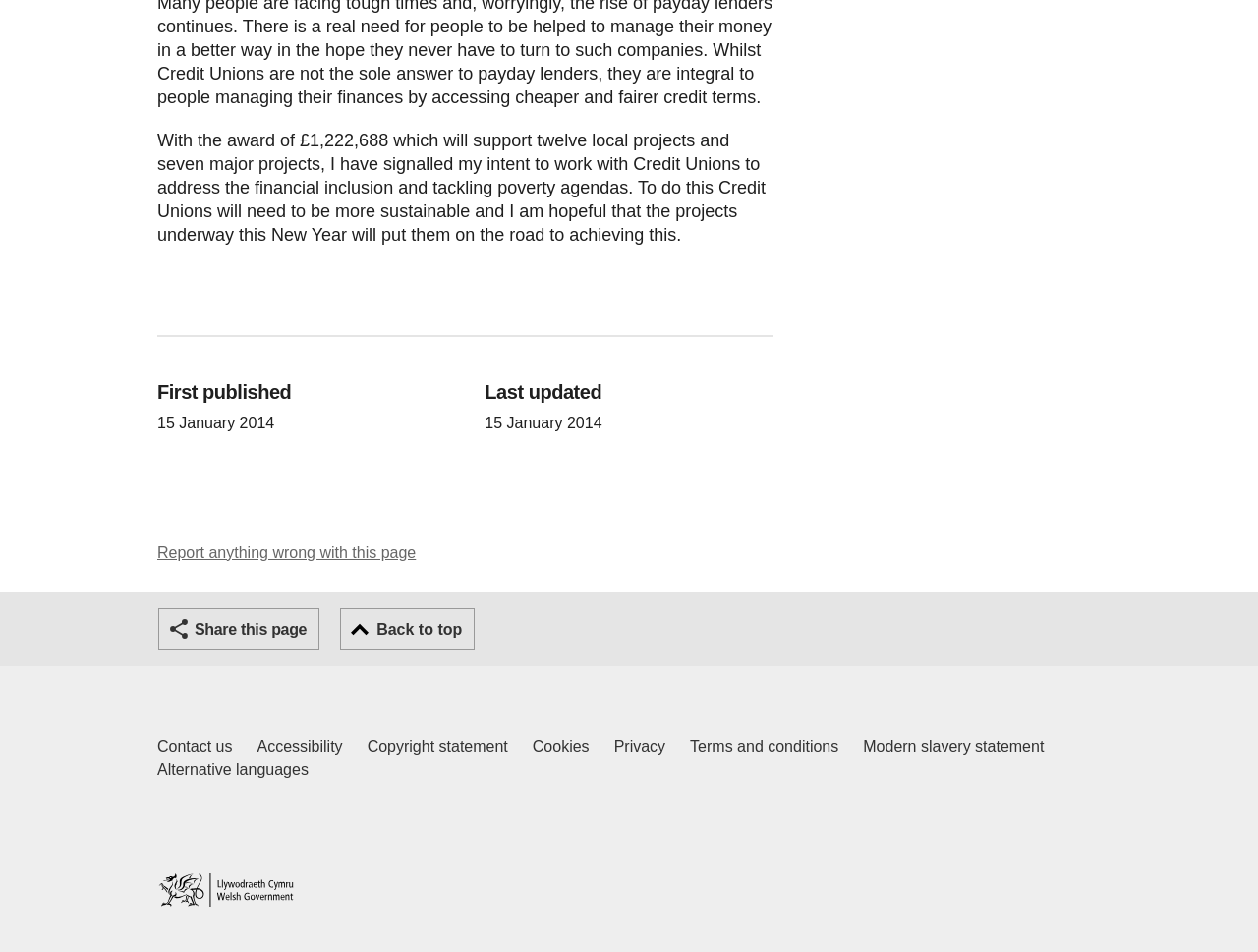Please locate the bounding box coordinates of the region I need to click to follow this instruction: "Report anything wrong with this page".

[0.125, 0.571, 0.331, 0.589]